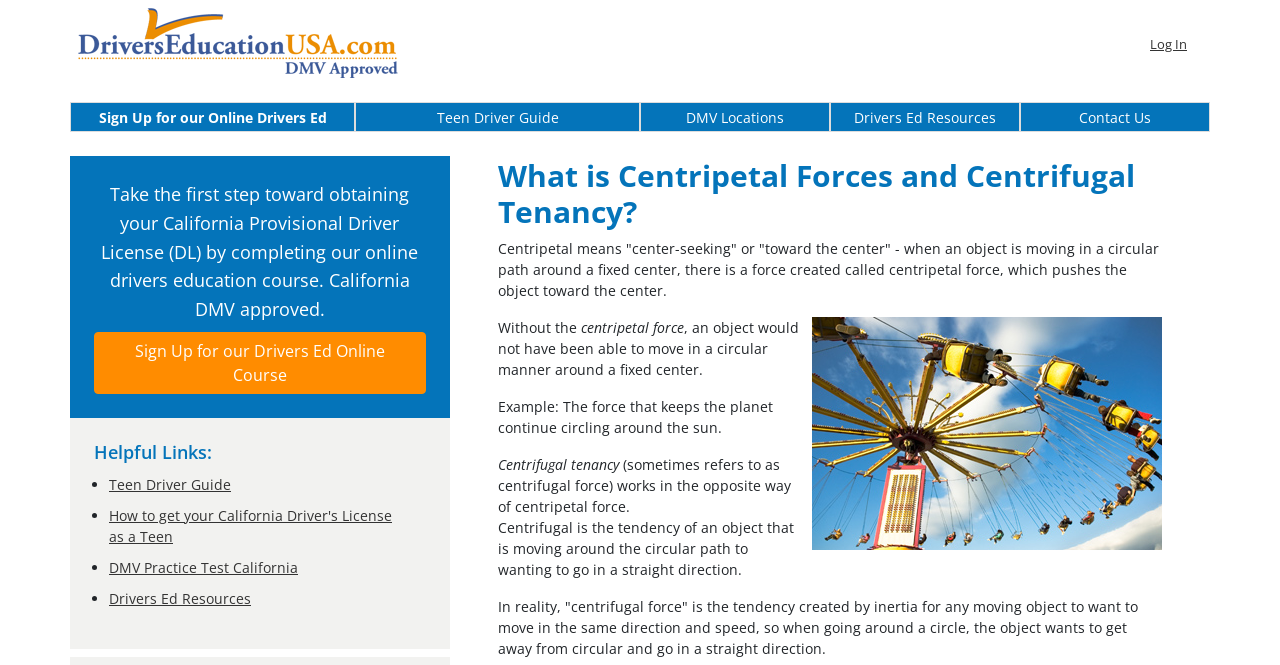Kindly provide the bounding box coordinates of the section you need to click on to fulfill the given instruction: "Click on the 'Events/Workshops' link".

None